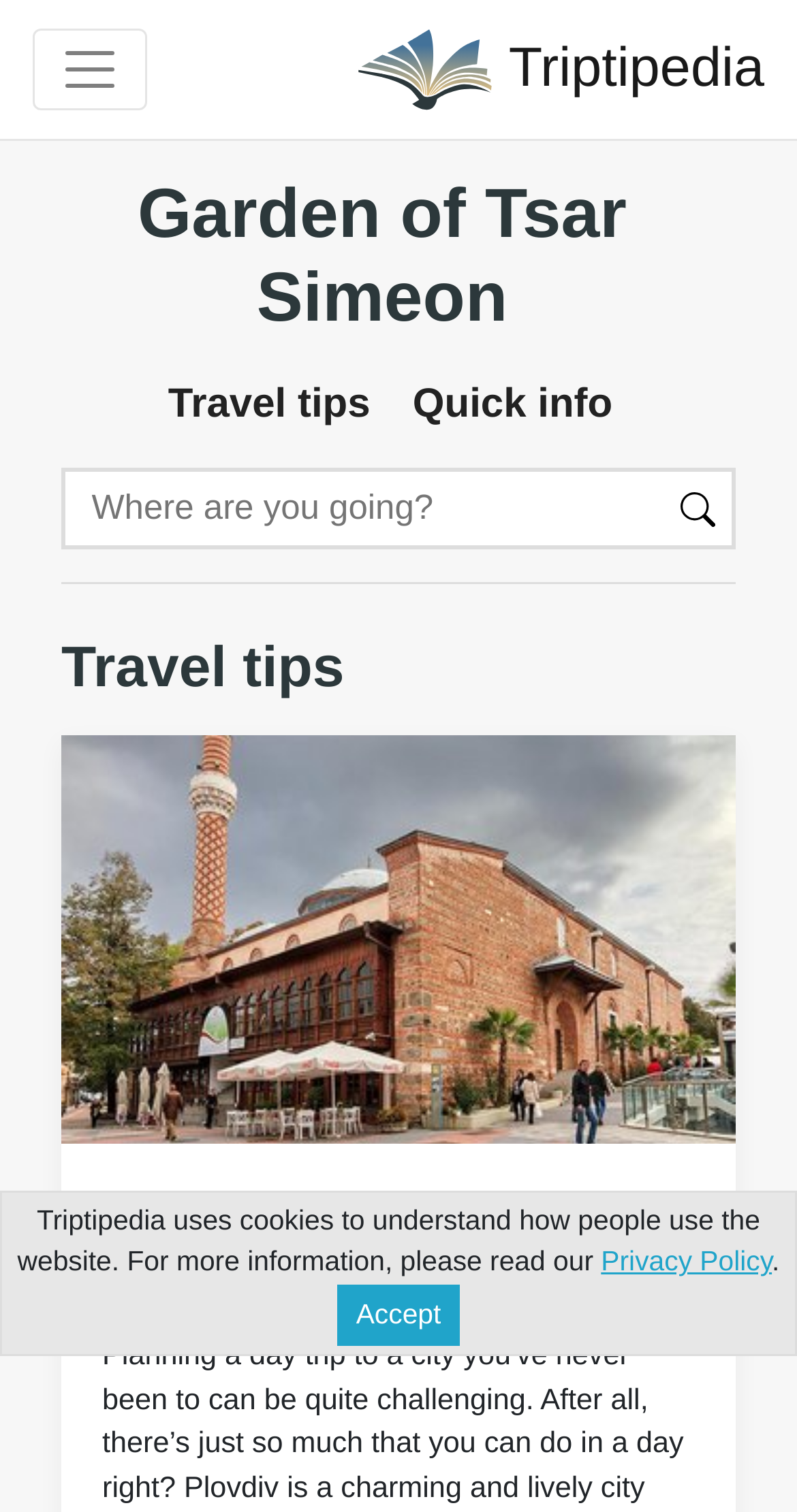Please identify the bounding box coordinates of the clickable region that I should interact with to perform the following instruction: "View Main menu". The coordinates should be expressed as four float numbers between 0 and 1, i.e., [left, top, right, bottom].

None